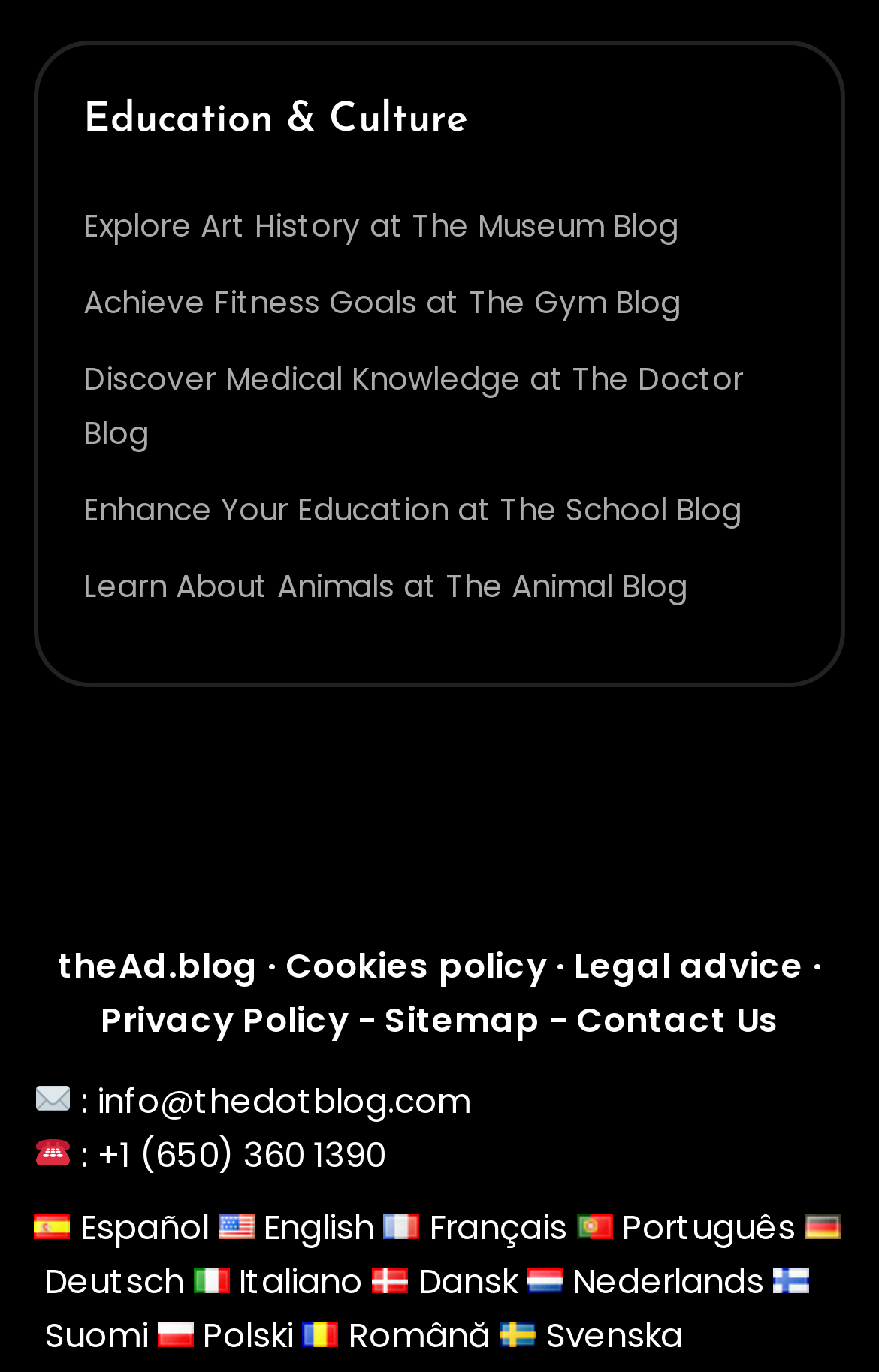From the webpage screenshot, predict the bounding box coordinates (top-left x, top-left y, bottom-right x, bottom-right y) for the UI element described here: : +1 (650) 360 1390

[0.038, 0.822, 0.439, 0.862]